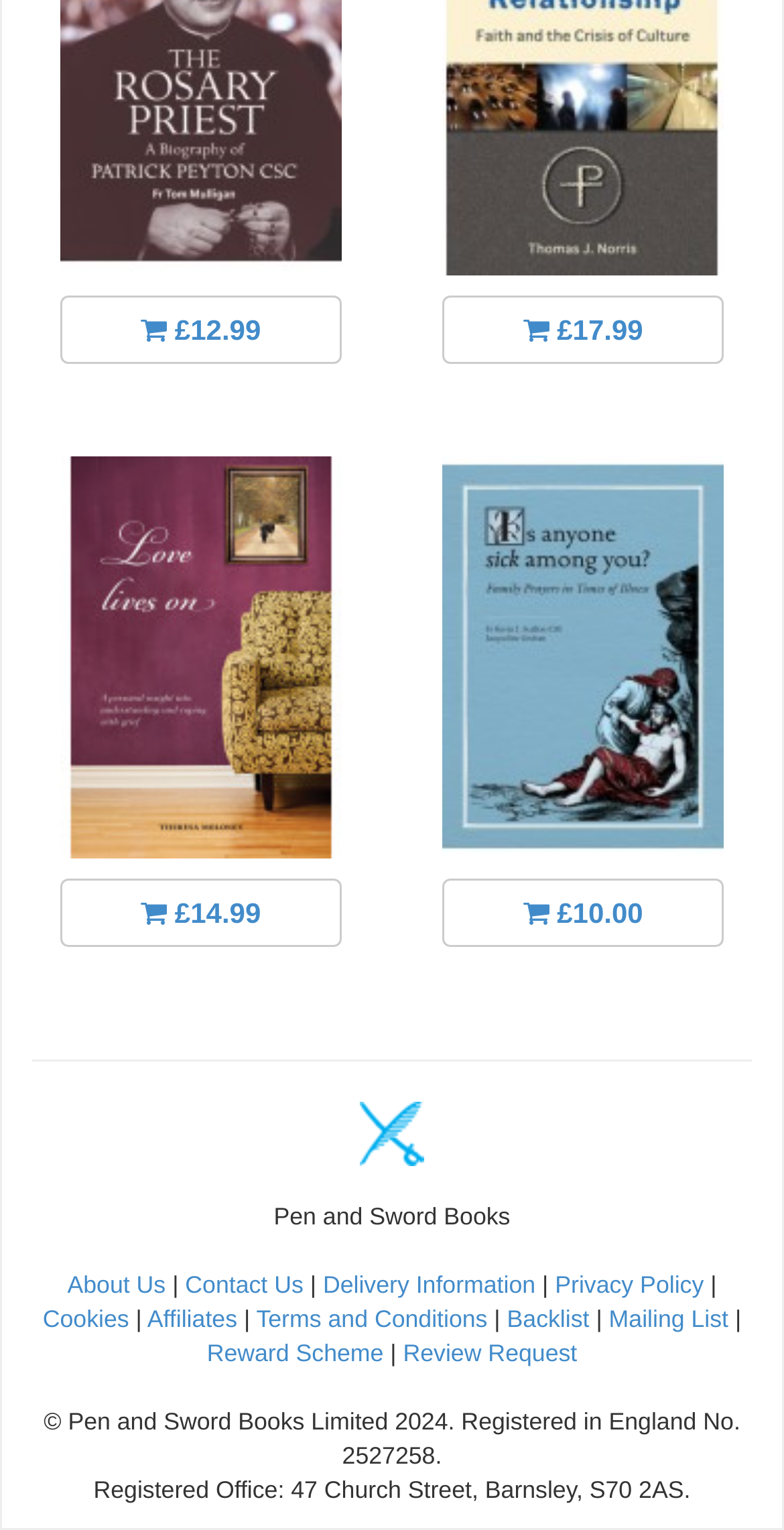Show the bounding box coordinates of the region that should be clicked to follow the instruction: "Click the £12.99 link."

[0.077, 0.193, 0.436, 0.238]